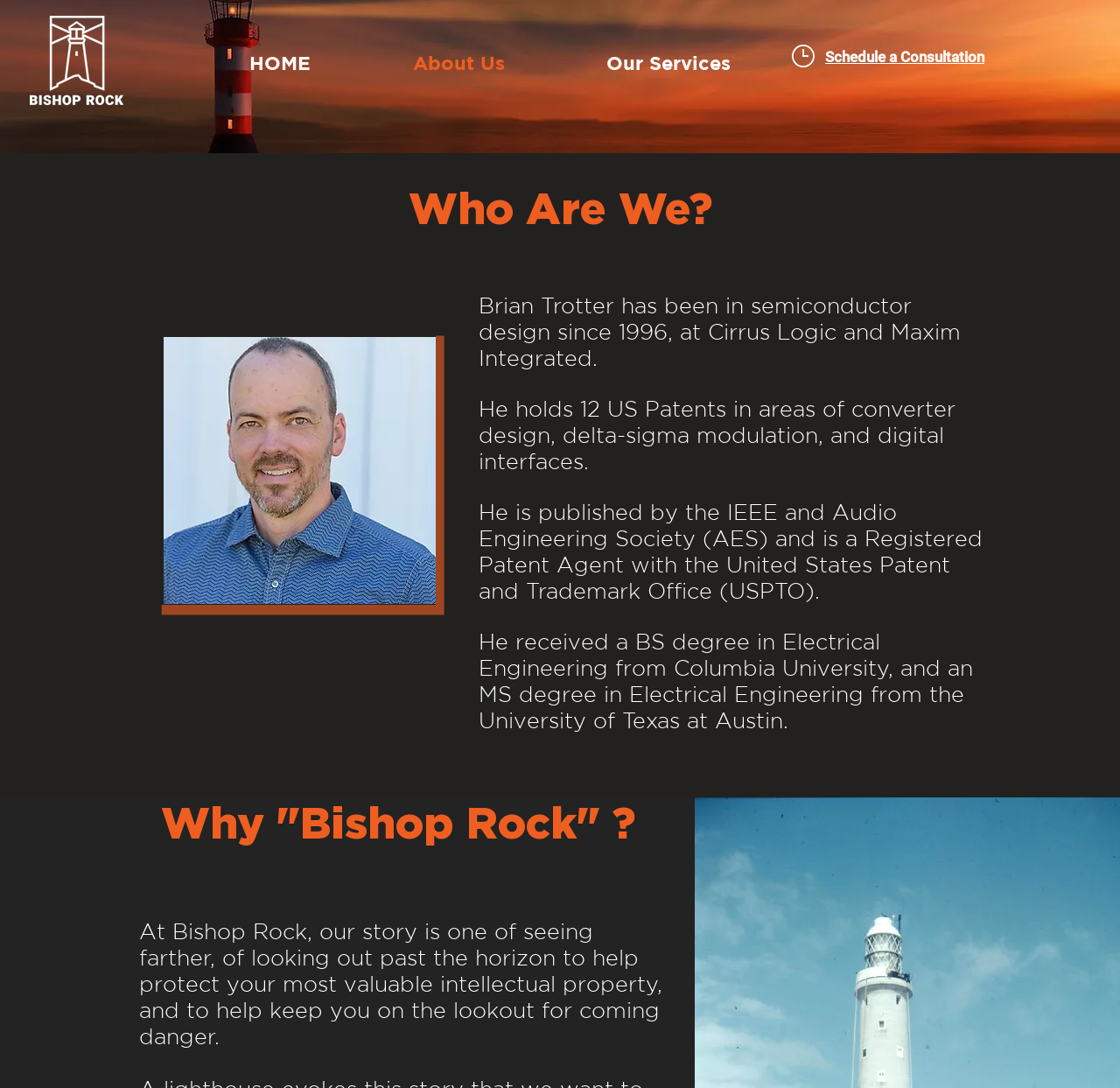Please specify the bounding box coordinates in the format (top-left x, top-left y, bottom-right x, bottom-right y), with all values as floating point numbers between 0 and 1. Identify the bounding box of the UI element described by: #comp-keua0m2h svg [data-color="1"] {fill: #FFFFFF;}

[0.707, 0.04, 0.727, 0.063]